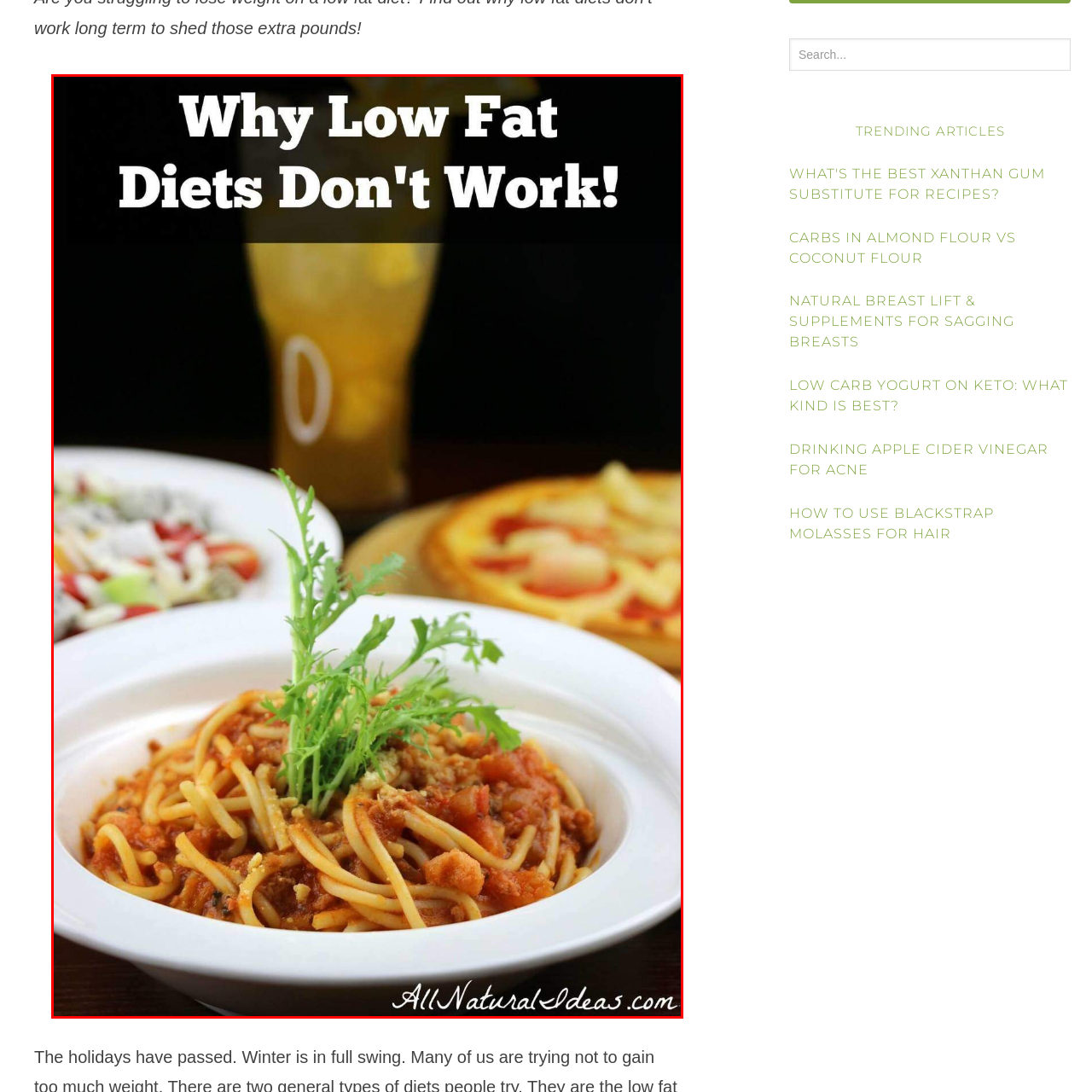Look at the image highlighted by the red boundary and answer the question with a succinct word or phrase:
What is written on the text overlay?

Why Low Fat Diets Don't Work!